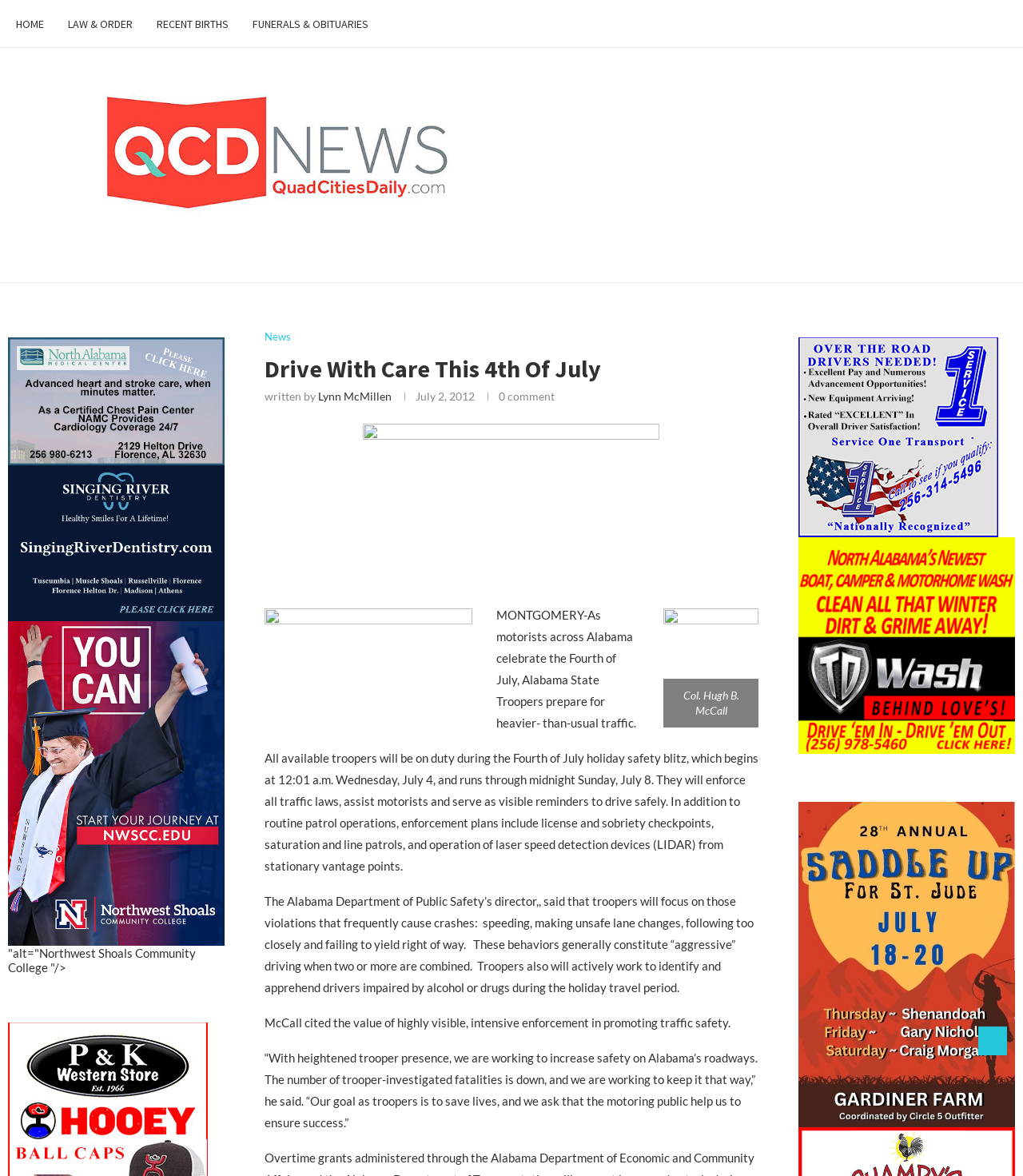Pinpoint the bounding box coordinates of the clickable area needed to execute the instruction: "Learn about Drive With Care This 4th Of July". The coordinates should be specified as four float numbers between 0 and 1, i.e., [left, top, right, bottom].

[0.259, 0.3, 0.741, 0.327]